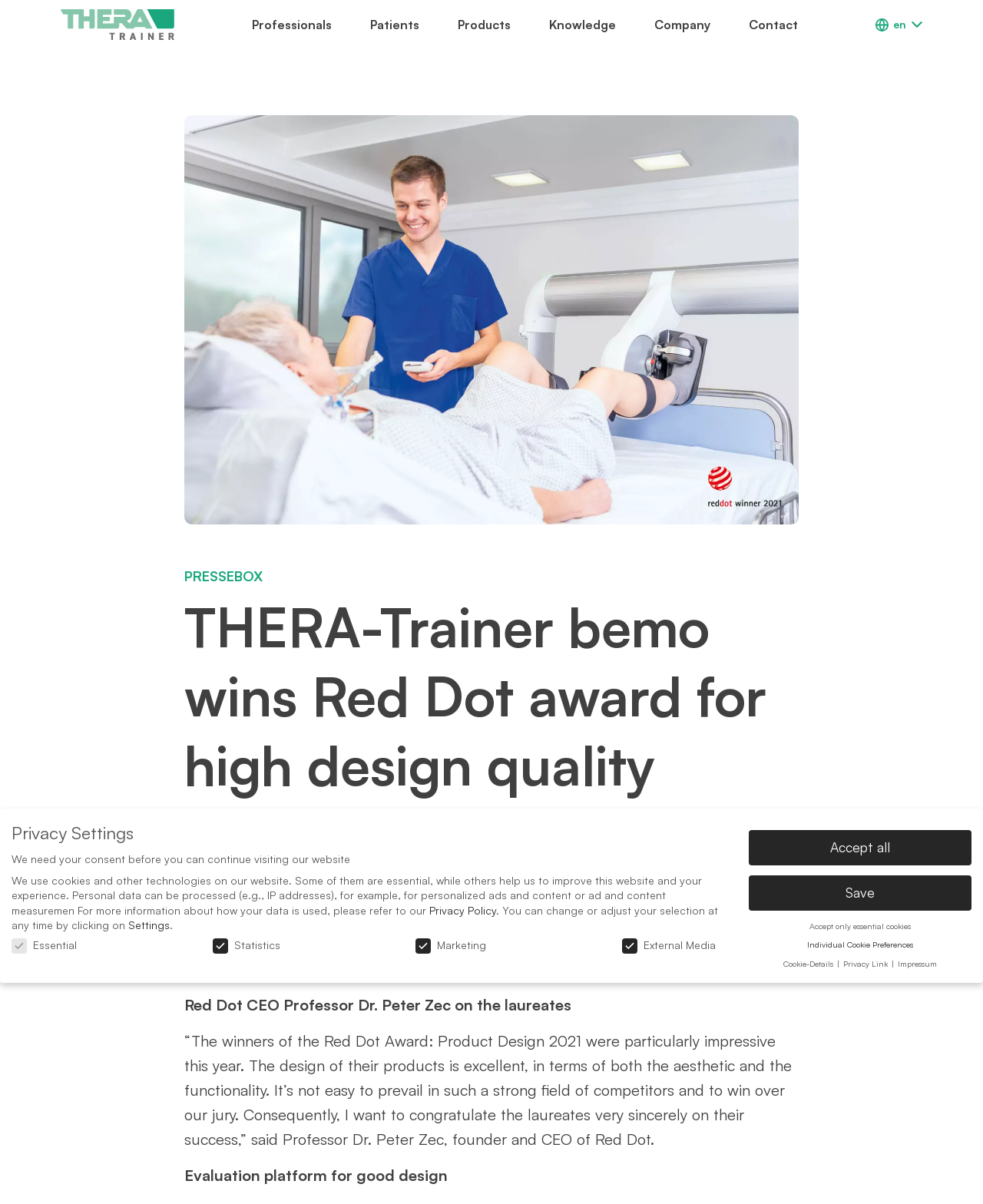Kindly determine the bounding box coordinates for the area that needs to be clicked to execute this instruction: "Click the icon-contact-phone link".

[0.945, 0.682, 0.988, 0.714]